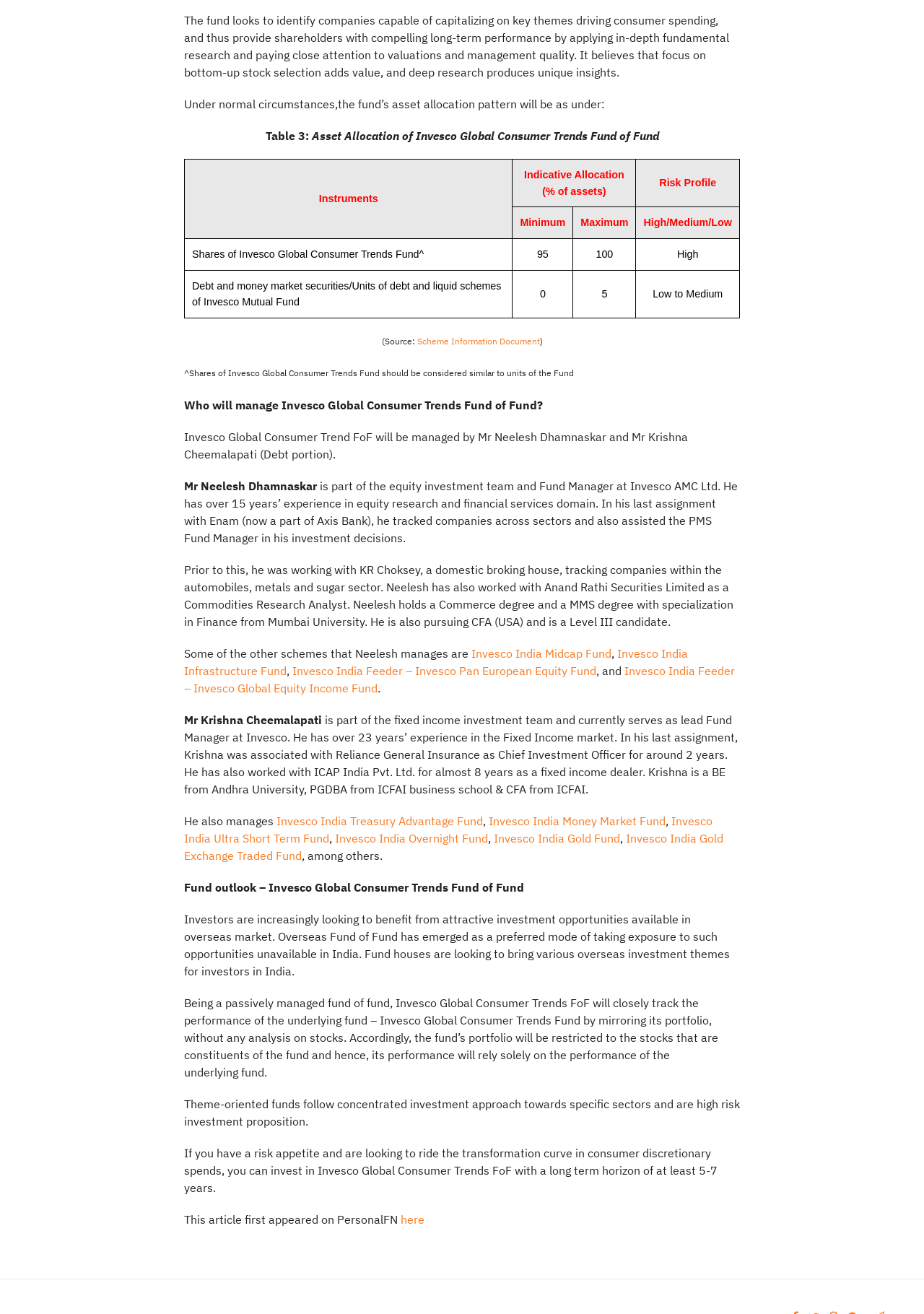Please identify the bounding box coordinates of the element I need to click to follow this instruction: "View the 'Invesco India Midcap Fund' details".

[0.51, 0.492, 0.662, 0.503]